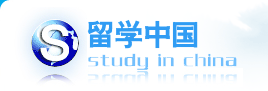What does the globe symbolize?
Answer briefly with a single word or phrase based on the image.

Global connectivity